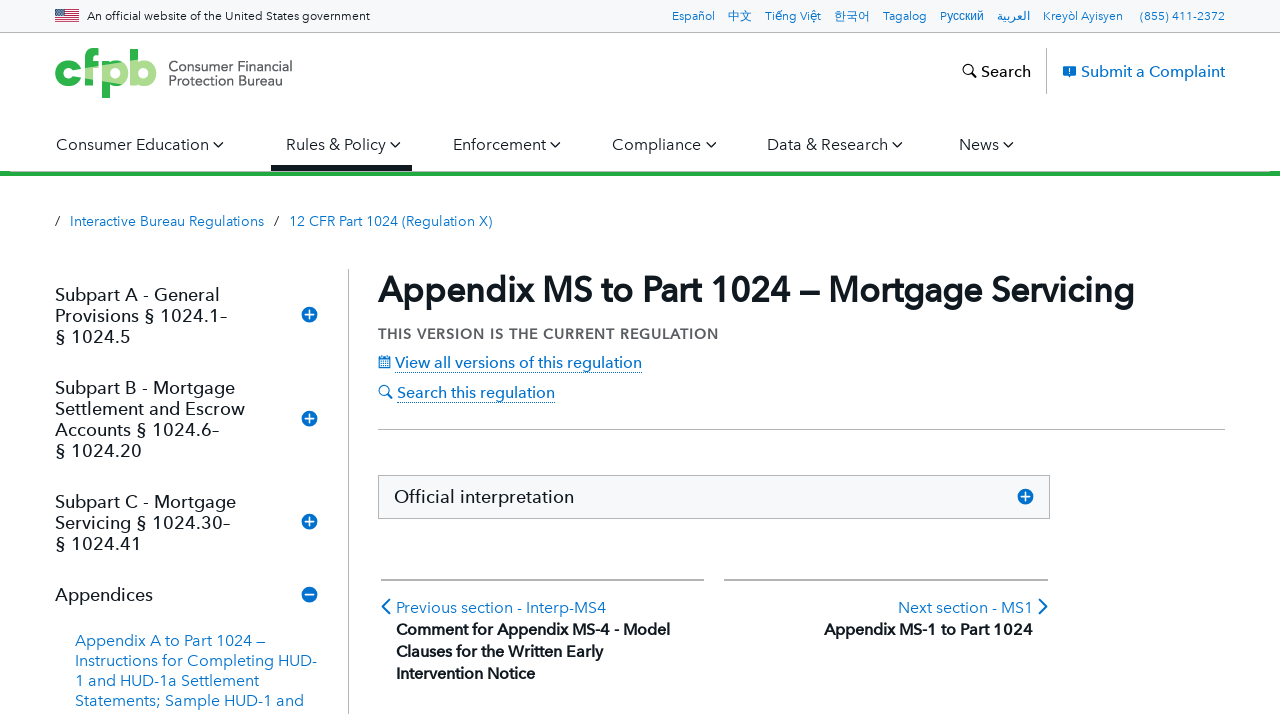What is the language of the webpage?
Answer with a single word or phrase by referring to the visual content.

English